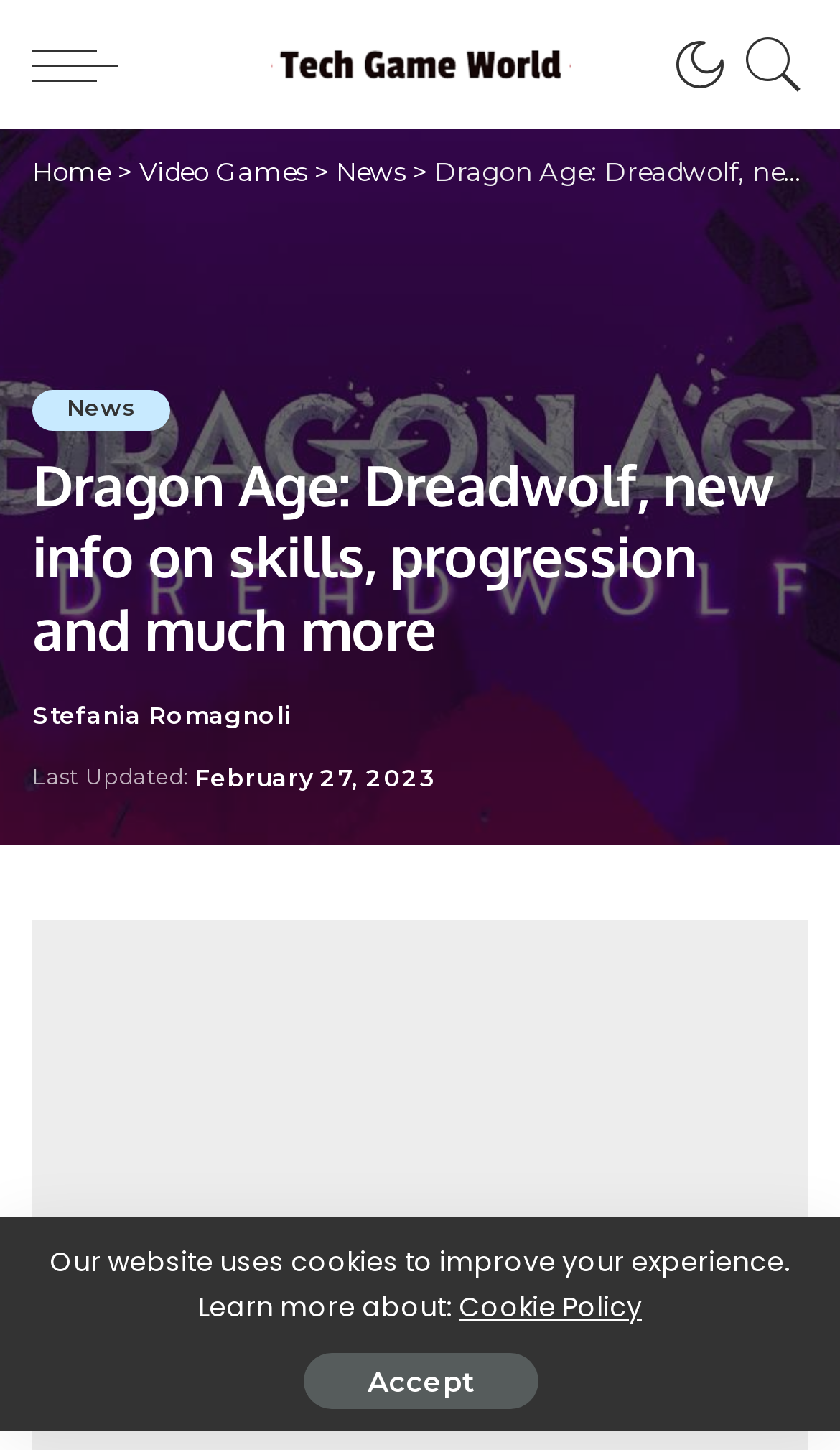Kindly provide the bounding box coordinates of the section you need to click on to fulfill the given instruction: "View the profile of Stefania Romagnoli".

[0.038, 0.485, 0.347, 0.501]